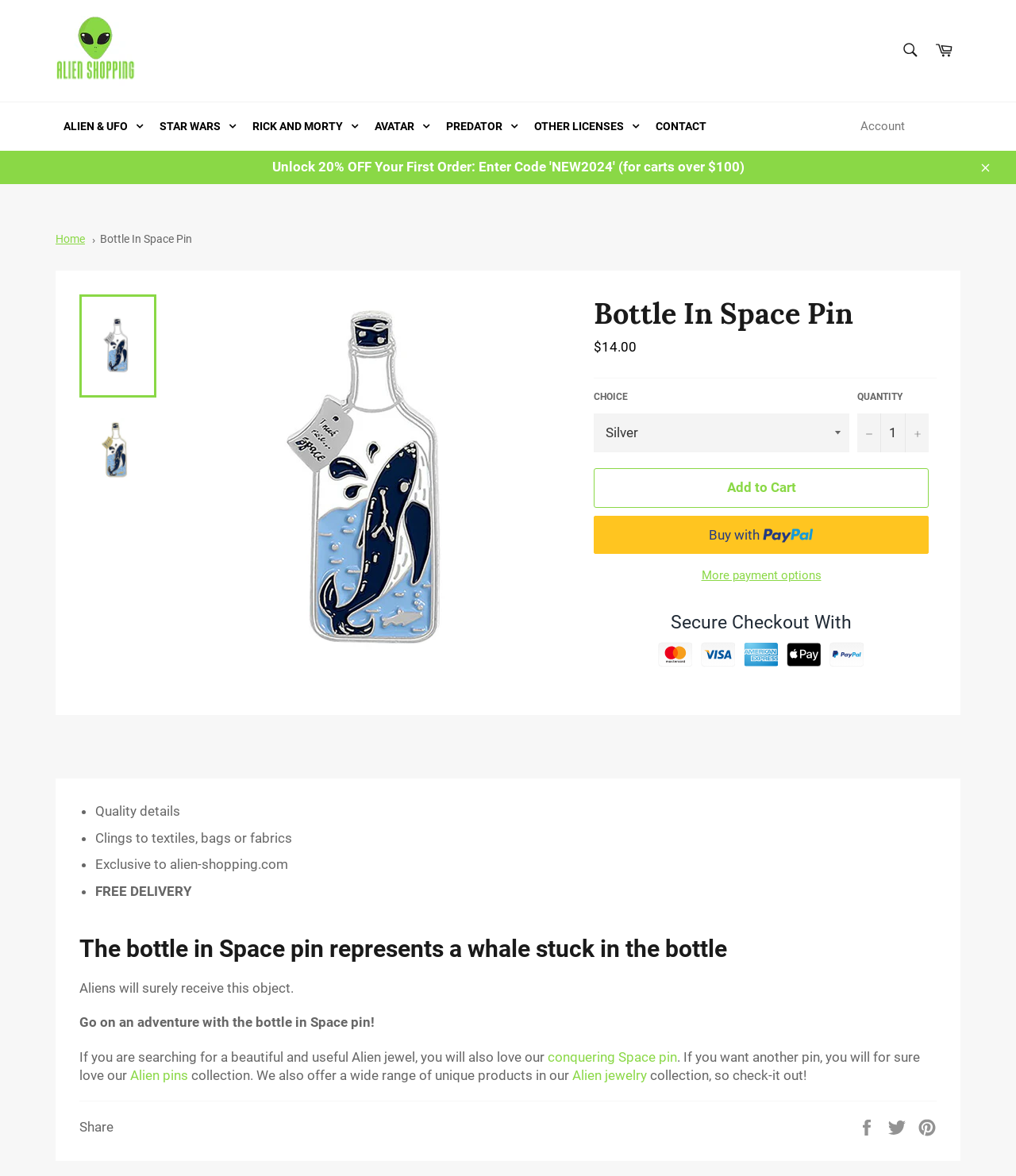From the webpage screenshot, predict the bounding box of the UI element that matches this description: "parent_node: SEARCH aria-label="Search" name="q" placeholder="Search"".

[0.877, 0.028, 0.912, 0.058]